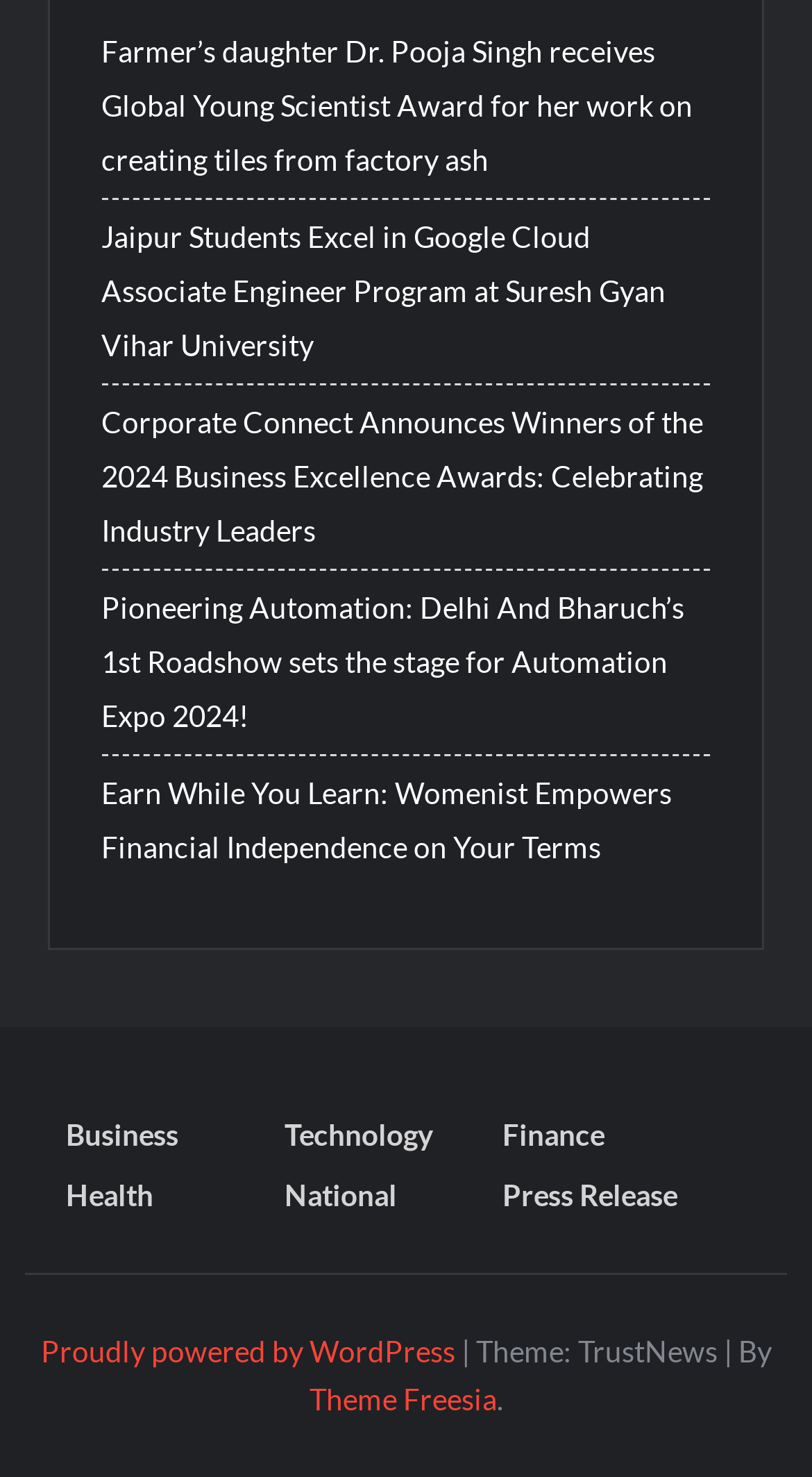How many news categories are available?
Relying on the image, give a concise answer in one word or a brief phrase.

5